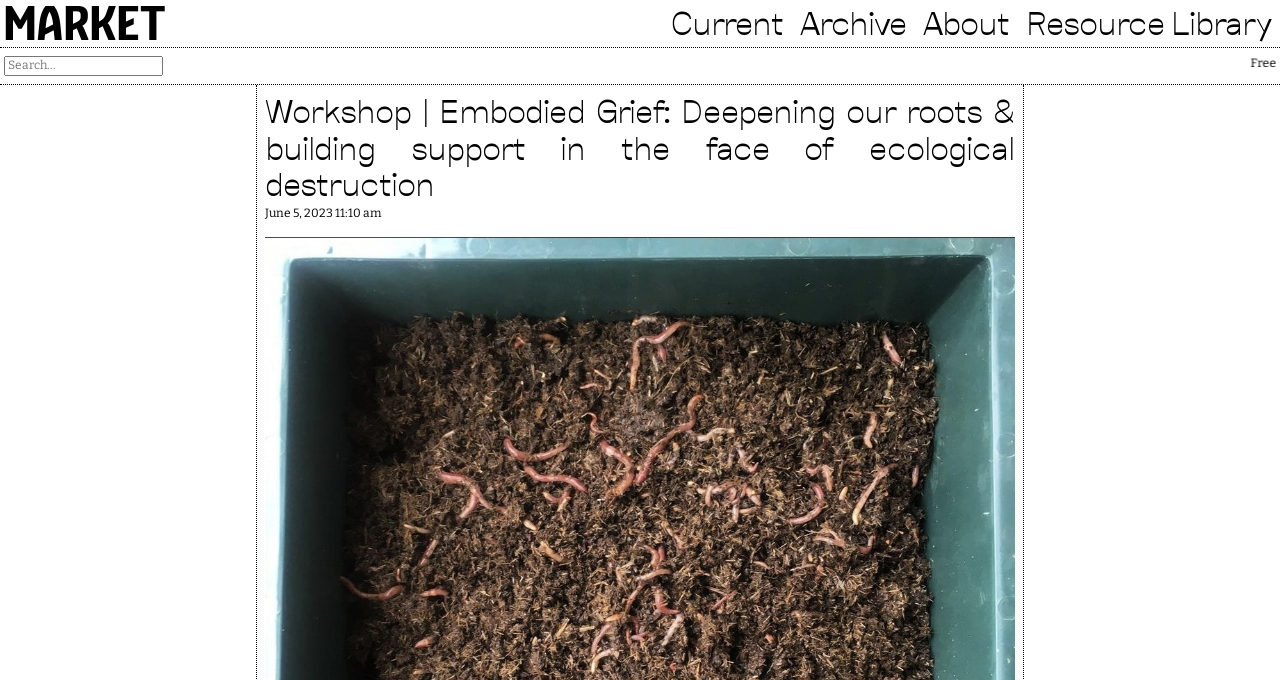Return the bounding box coordinates of the UI element that corresponds to this description: "Archive". The coordinates must be given as four float numbers in the range of 0 and 1, [left, top, right, bottom].

[0.619, 0.005, 0.715, 0.062]